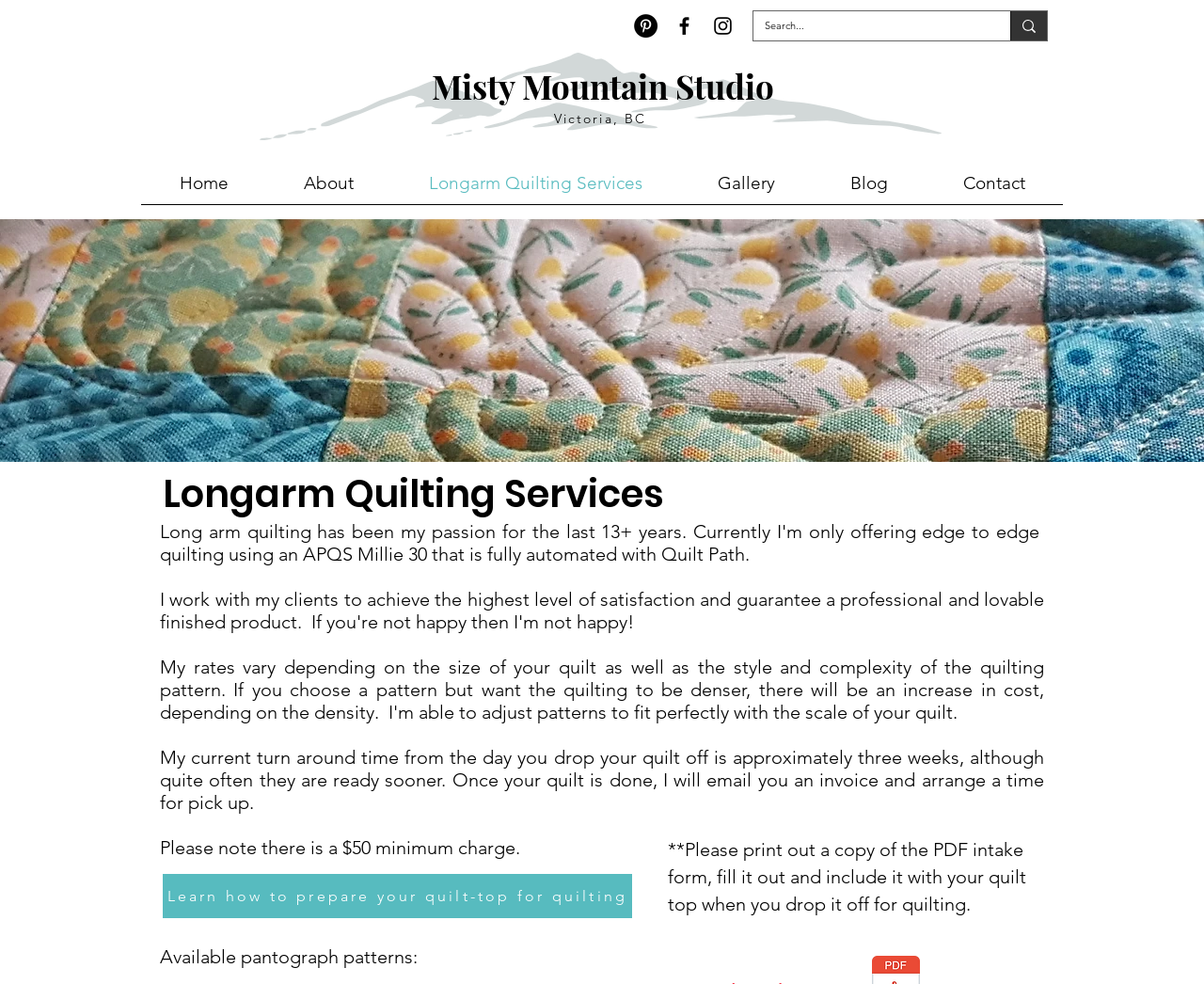Using the information from the screenshot, answer the following question thoroughly:
How long does it take to quilt a quilt top?

I found the answer by reading the static text element that says 'My current turn around time from the day you drop your quilt off is approximately three weeks...' which is located in the middle of the webpage.